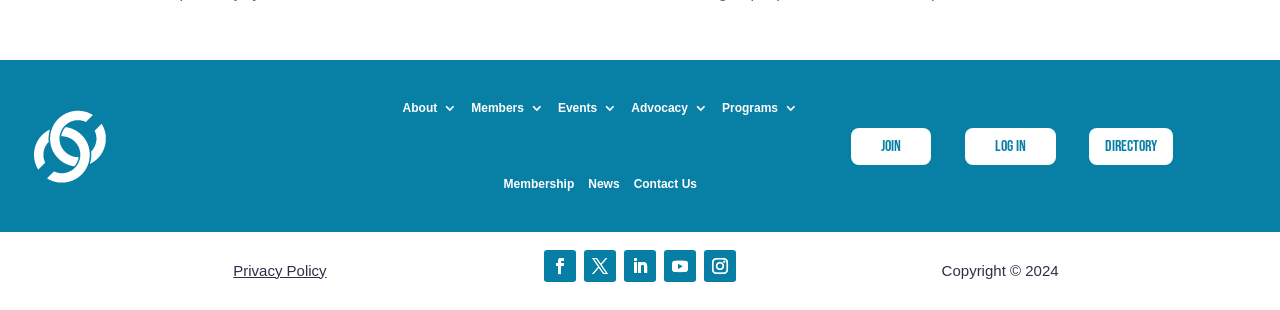Provide the bounding box coordinates of the UI element this sentence describes: "Membership".

[0.393, 0.472, 0.449, 0.717]